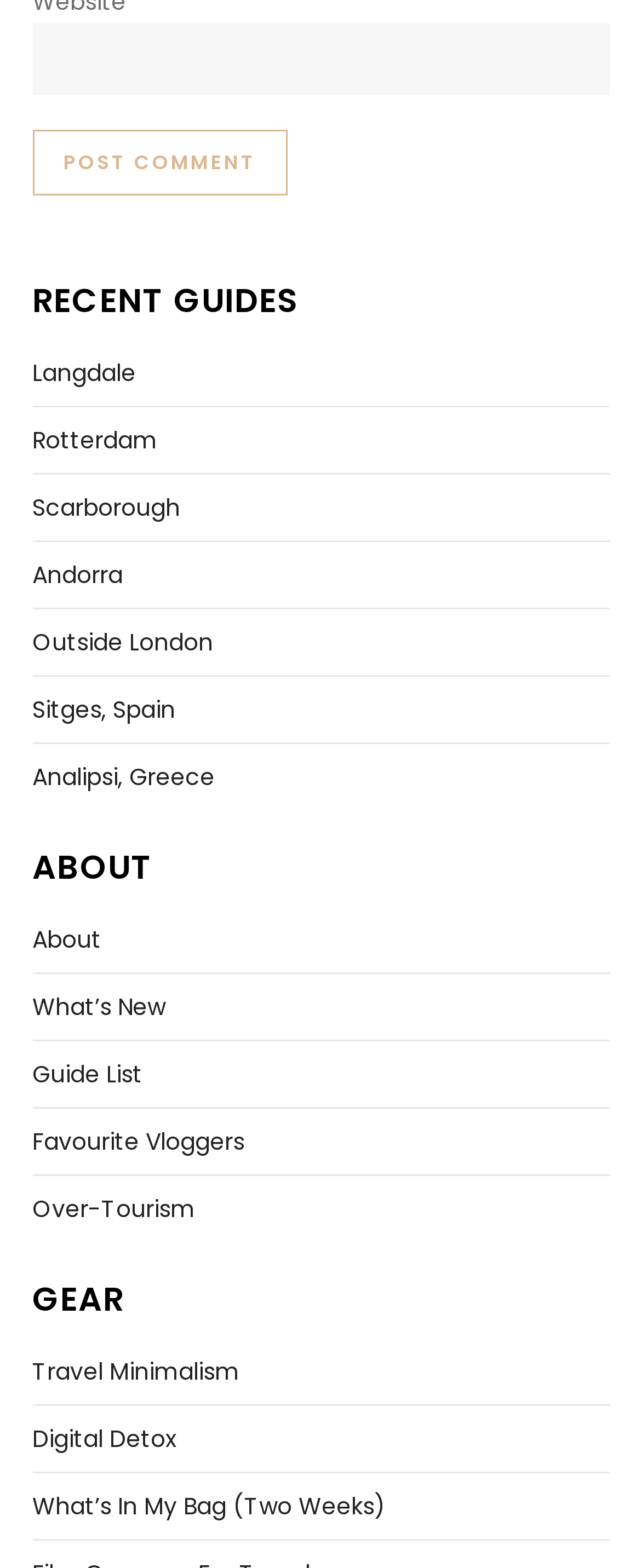Locate and provide the bounding box coordinates for the HTML element that matches this description: "Sitges, Spain".

[0.05, 0.438, 0.273, 0.466]